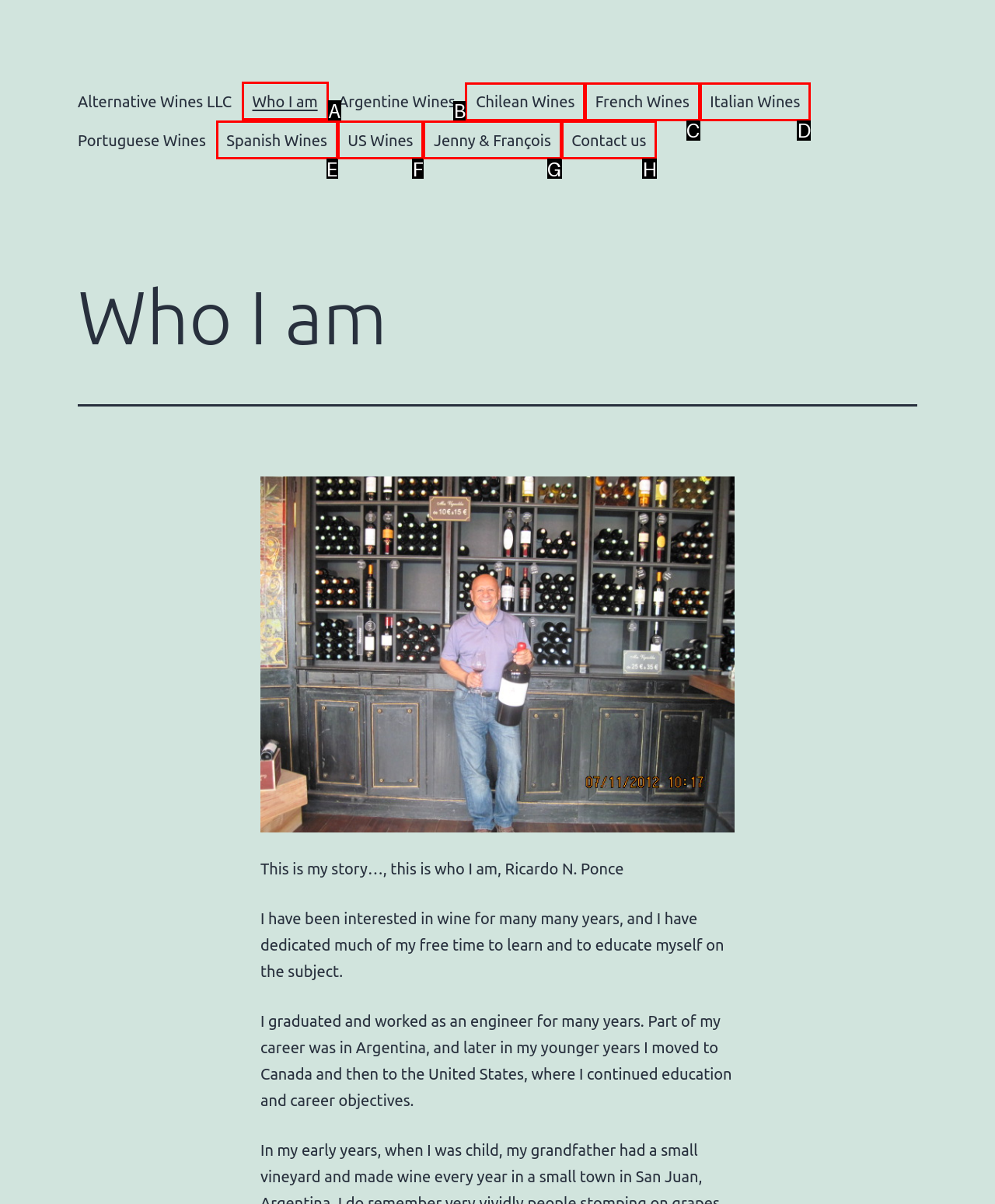Identify the correct option to click in order to complete this task: Click on the 'Who I am' link
Answer with the letter of the chosen option directly.

A